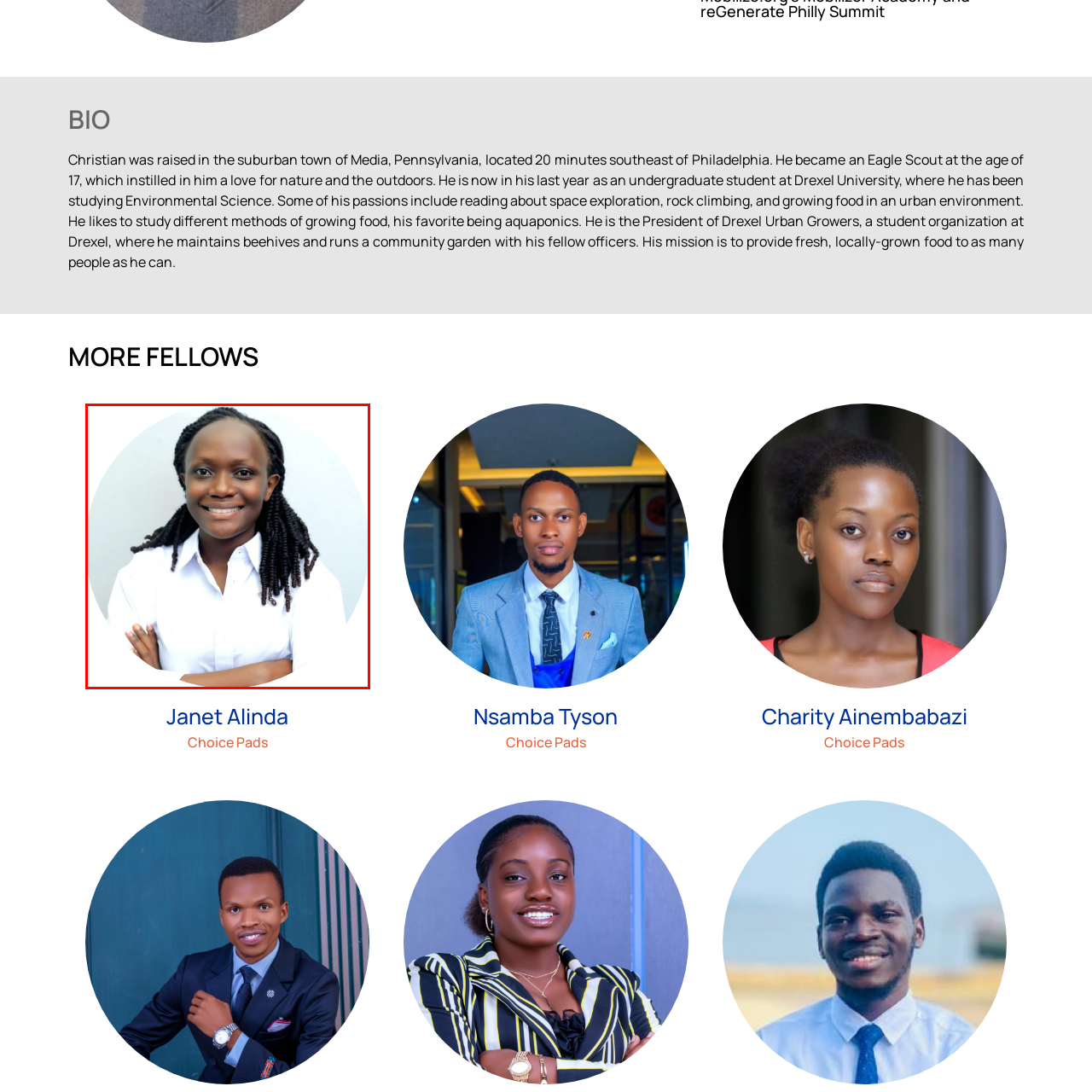Focus your attention on the picture enclosed within the red border and formulate a detailed answer to the question below, using the image as your primary reference: 
What is the shape of the frame surrounding Janet's headshot?

According to the caption, the image features a headshot of Janet Alinda depicted in a circular frame against a neutral background, which provides a clean and simple visual presentation.